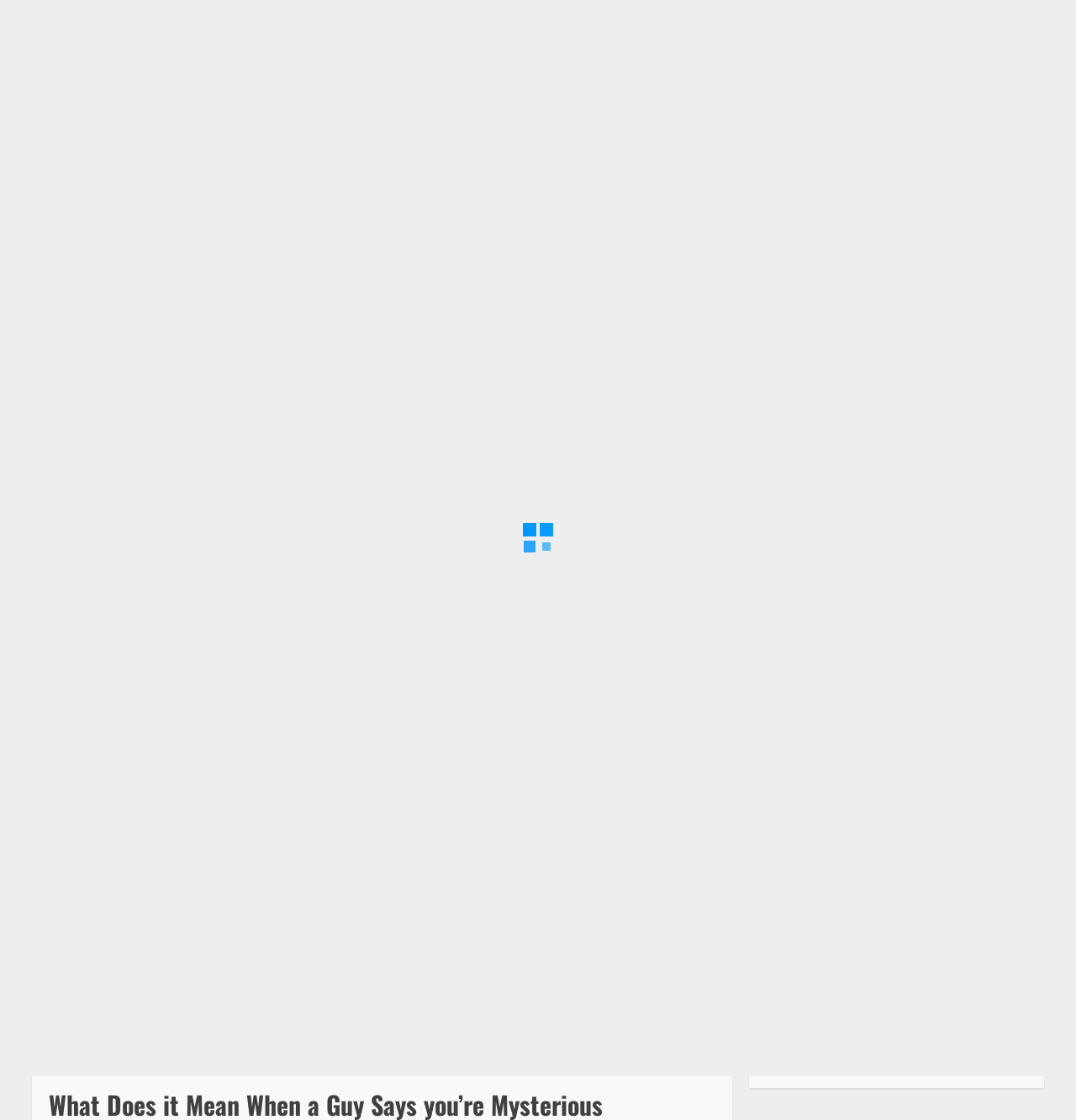Provide your answer to the question using just one word or phrase: What is the estimated reading time of the article?

4 min